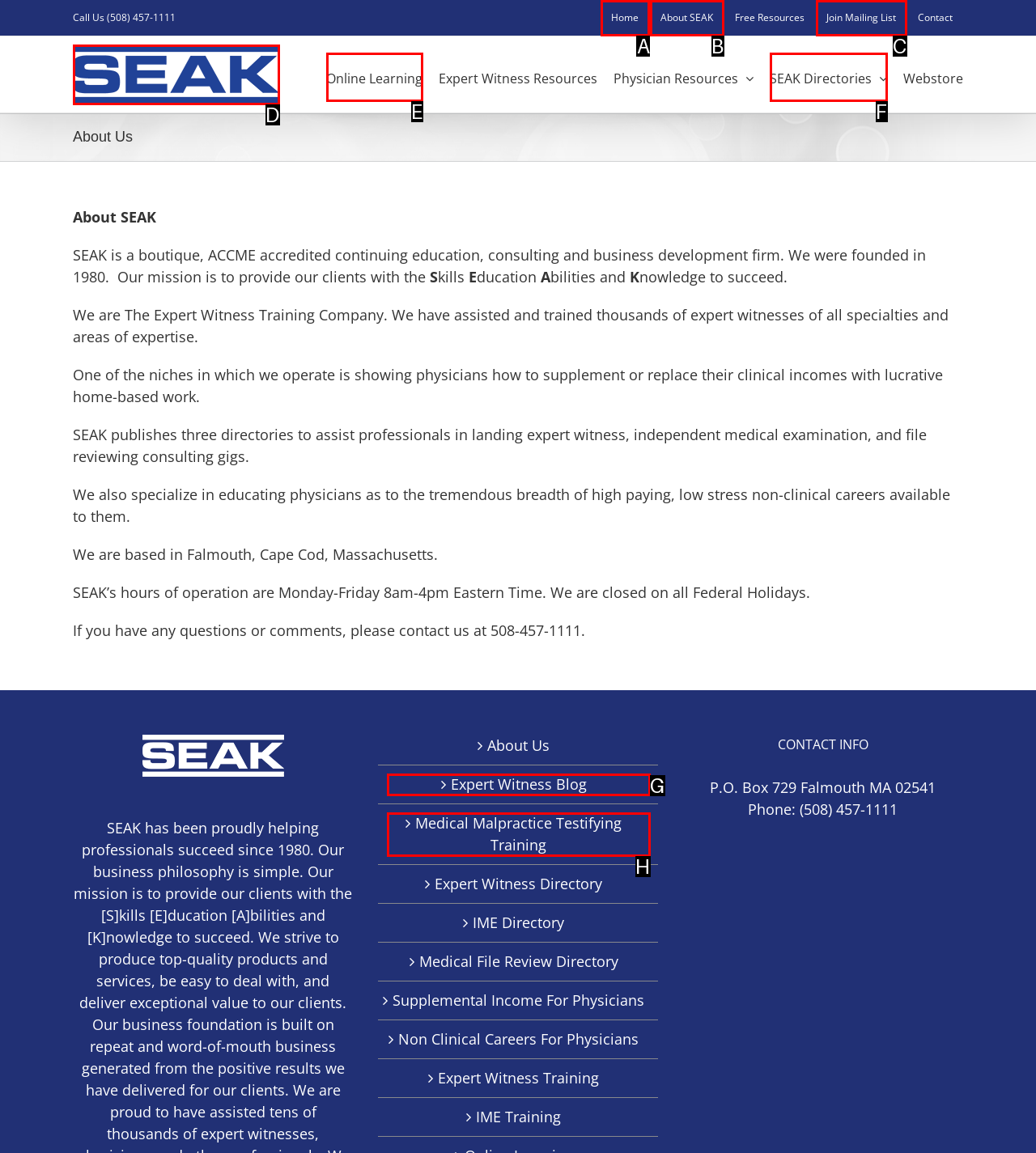Select the appropriate bounding box to fulfill the task: Go to Home page Respond with the corresponding letter from the choices provided.

A